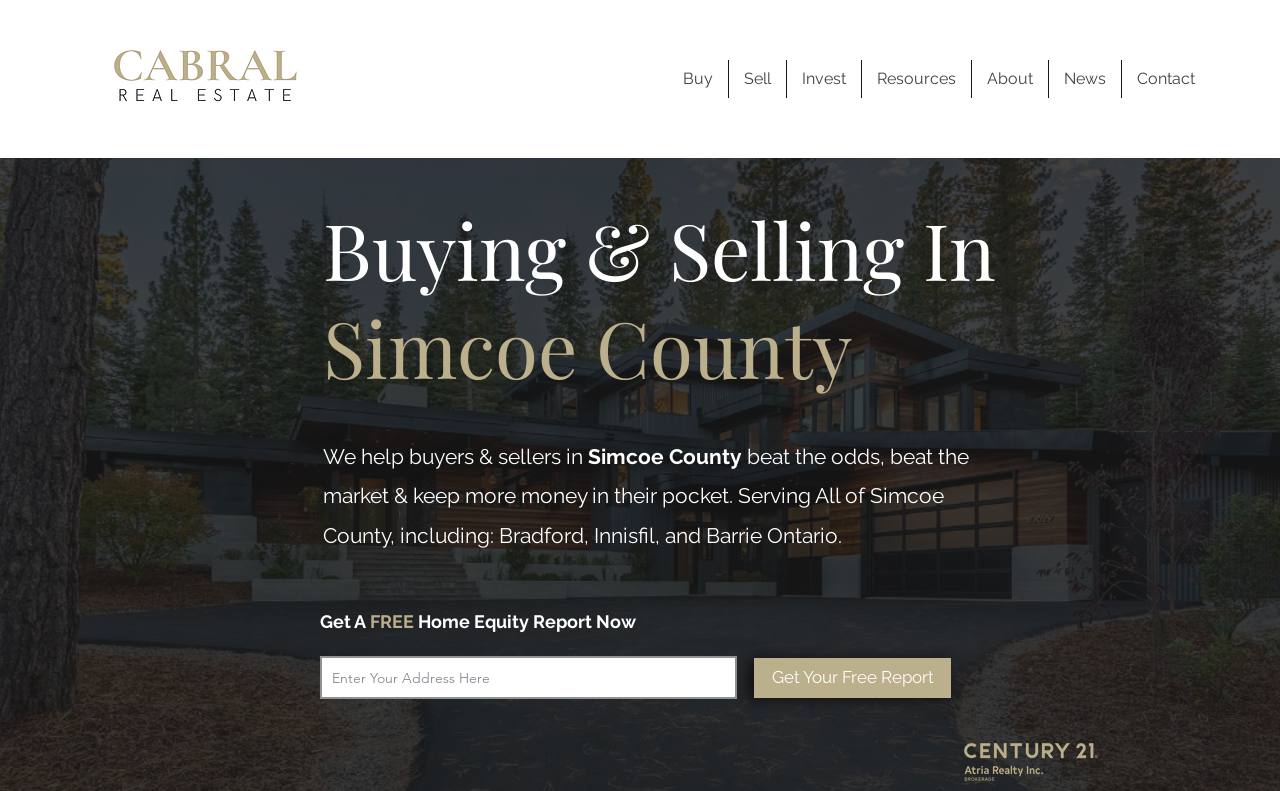What is the purpose of the 'Get Your Free Report' button?
Provide a concise answer using a single word or phrase based on the image.

To get a free home equity report